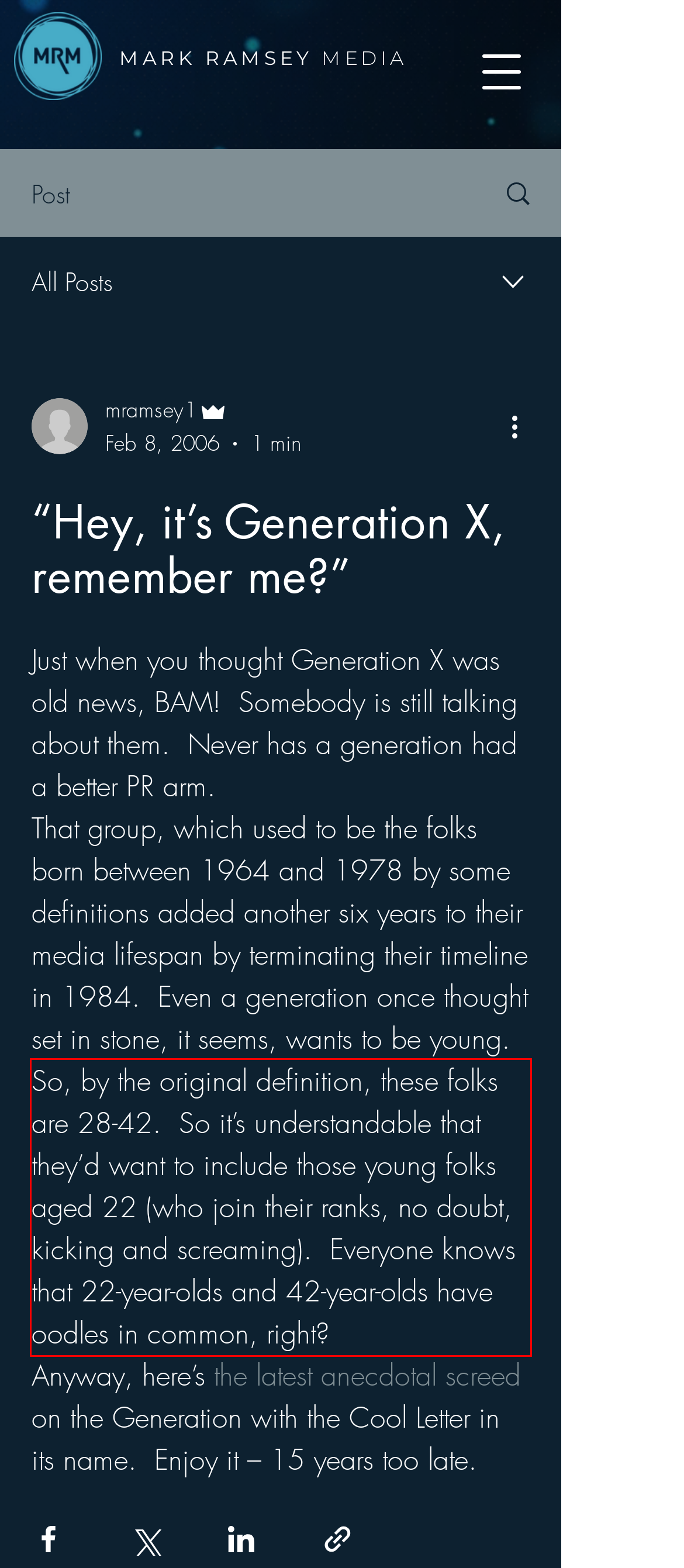Please extract the text content from the UI element enclosed by the red rectangle in the screenshot.

So, by the original definition, these folks are 28-42. So it’s understandable that they’d want to include those young folks aged 22 (who join their ranks, no doubt, kicking and screaming). Everyone knows that 22-year-olds and 42-year-olds have oodles in common, right?